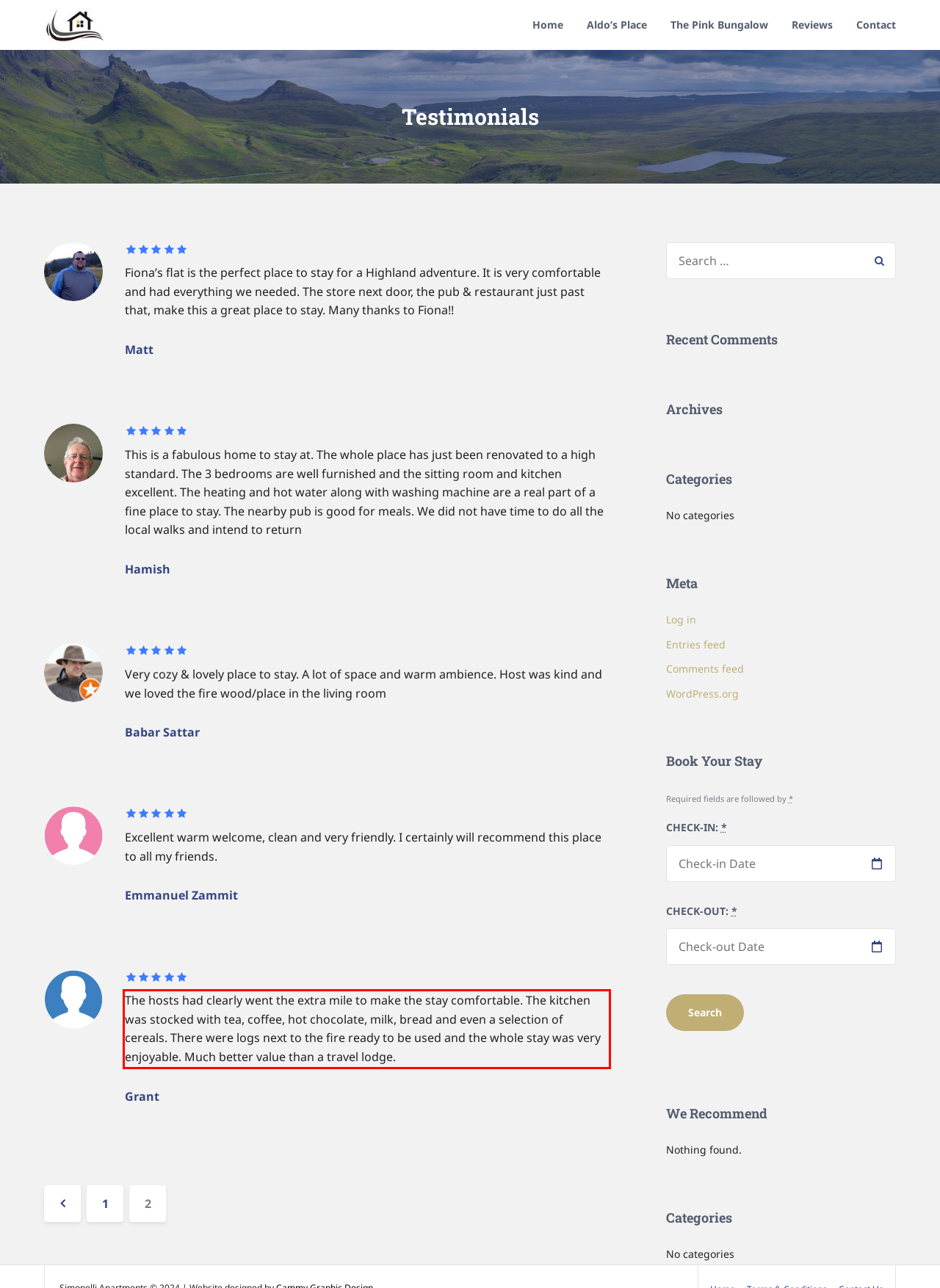The screenshot provided shows a webpage with a red bounding box. Apply OCR to the text within this red bounding box and provide the extracted content.

The hosts had clearly went the extra mile to make the stay comfortable. The kitchen was stocked with tea, coffee, hot chocolate, milk, bread and even a selection of cereals. There were logs next to the fire ready to be used and the whole stay was very enjoyable. Much better value than a travel lodge.